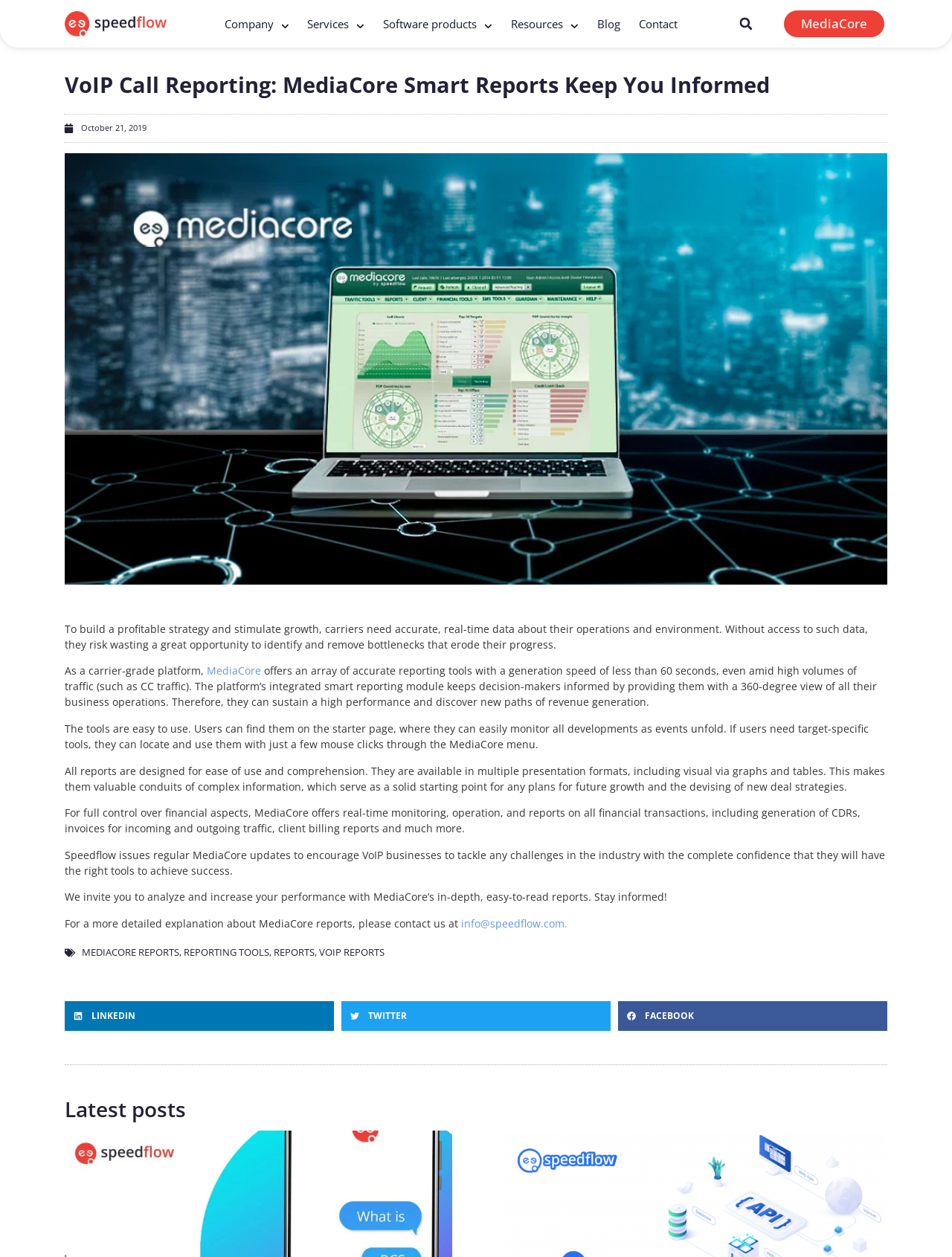What is the purpose of the reporting module in MediaCore?
Answer with a single word or phrase by referring to the visual content.

To keep decision-makers informed